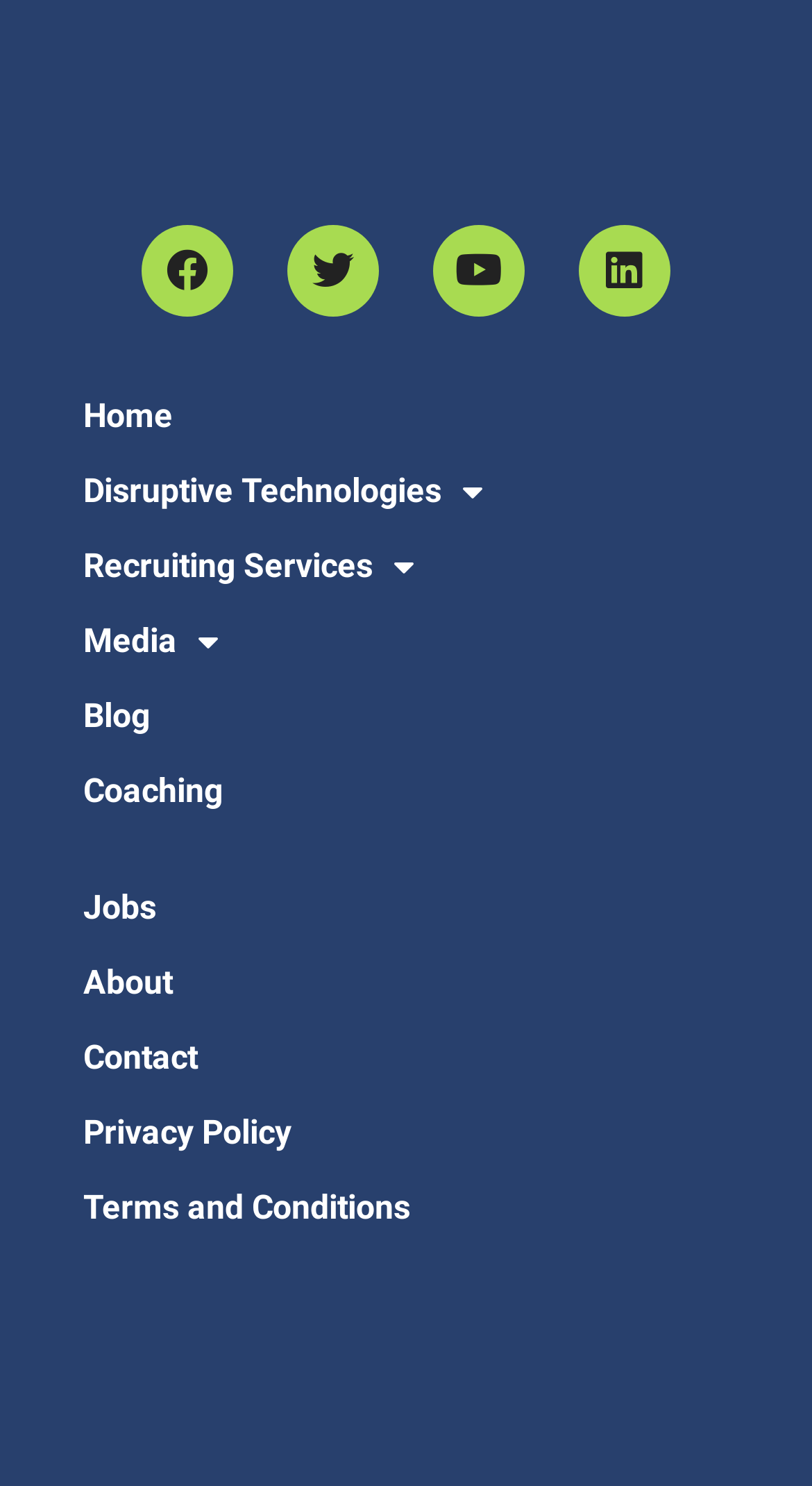What is the main navigation menu?
Please provide a detailed and comprehensive answer to the question.

I analyzed the webpage structure and found a list of links that serve as the main navigation menu, which includes Home, Disruptive Technologies, Recruiting Services, Media, Blog, Coaching, Jobs, About, Contact, Privacy Policy, and Terms and Conditions.